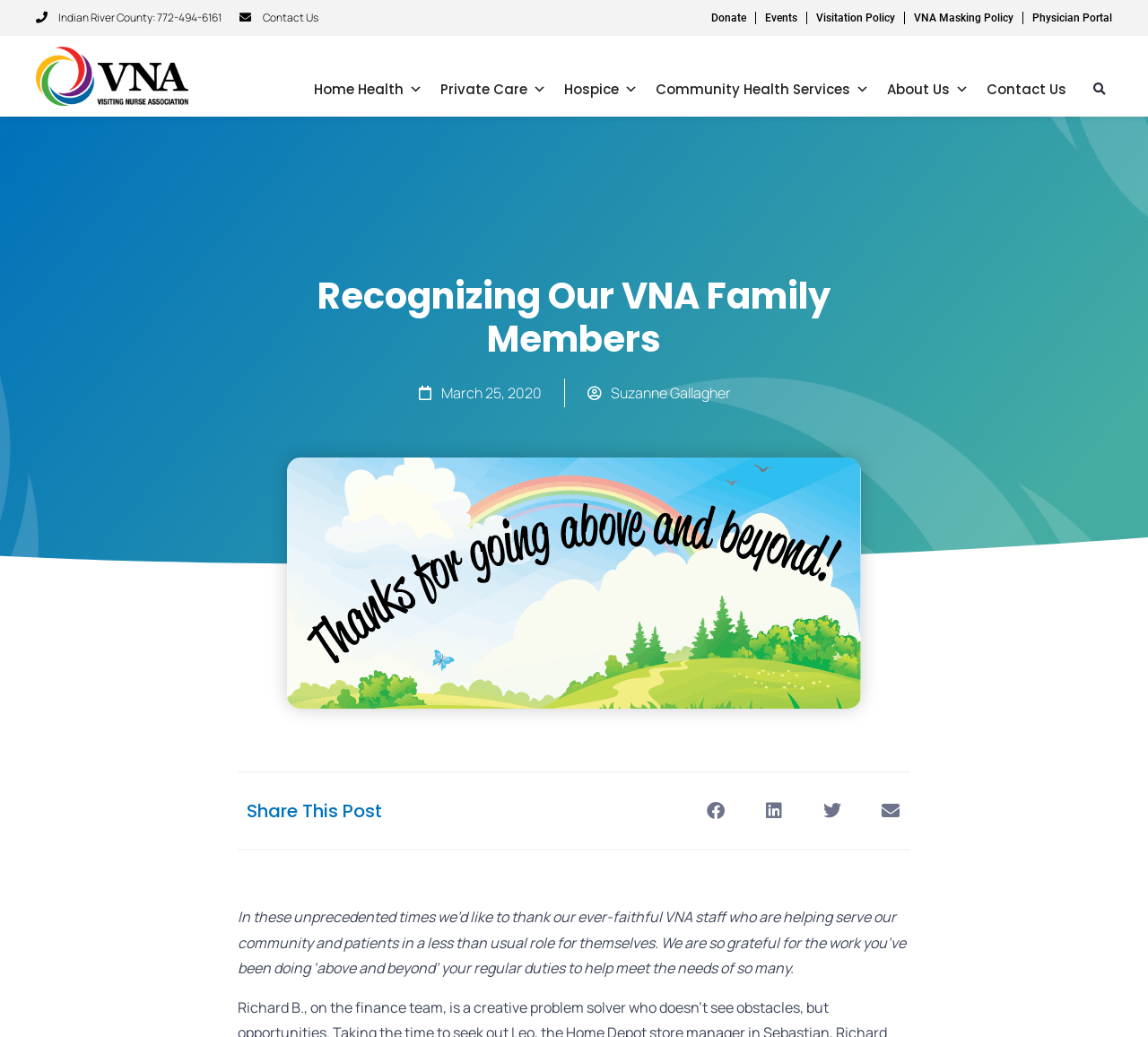Return the bounding box coordinates of the UI element that corresponds to this description: "aria-label="Share on email"". The coordinates must be given as four float numbers in the range of 0 and 1, [left, top, right, bottom].

[0.758, 0.762, 0.793, 0.801]